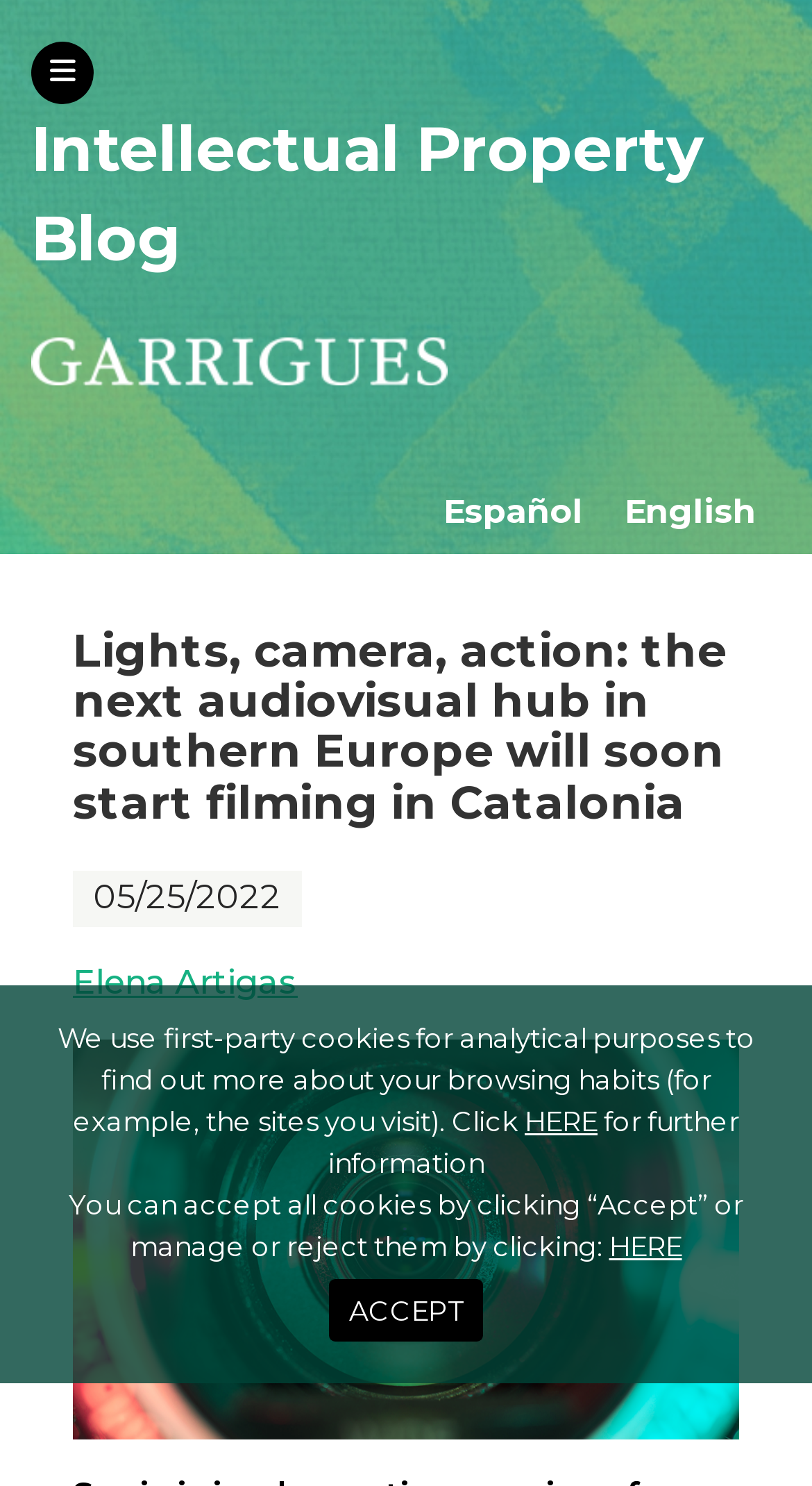Respond to the following question using a concise word or phrase: 
Who is the author of the article?

Elena Artigas